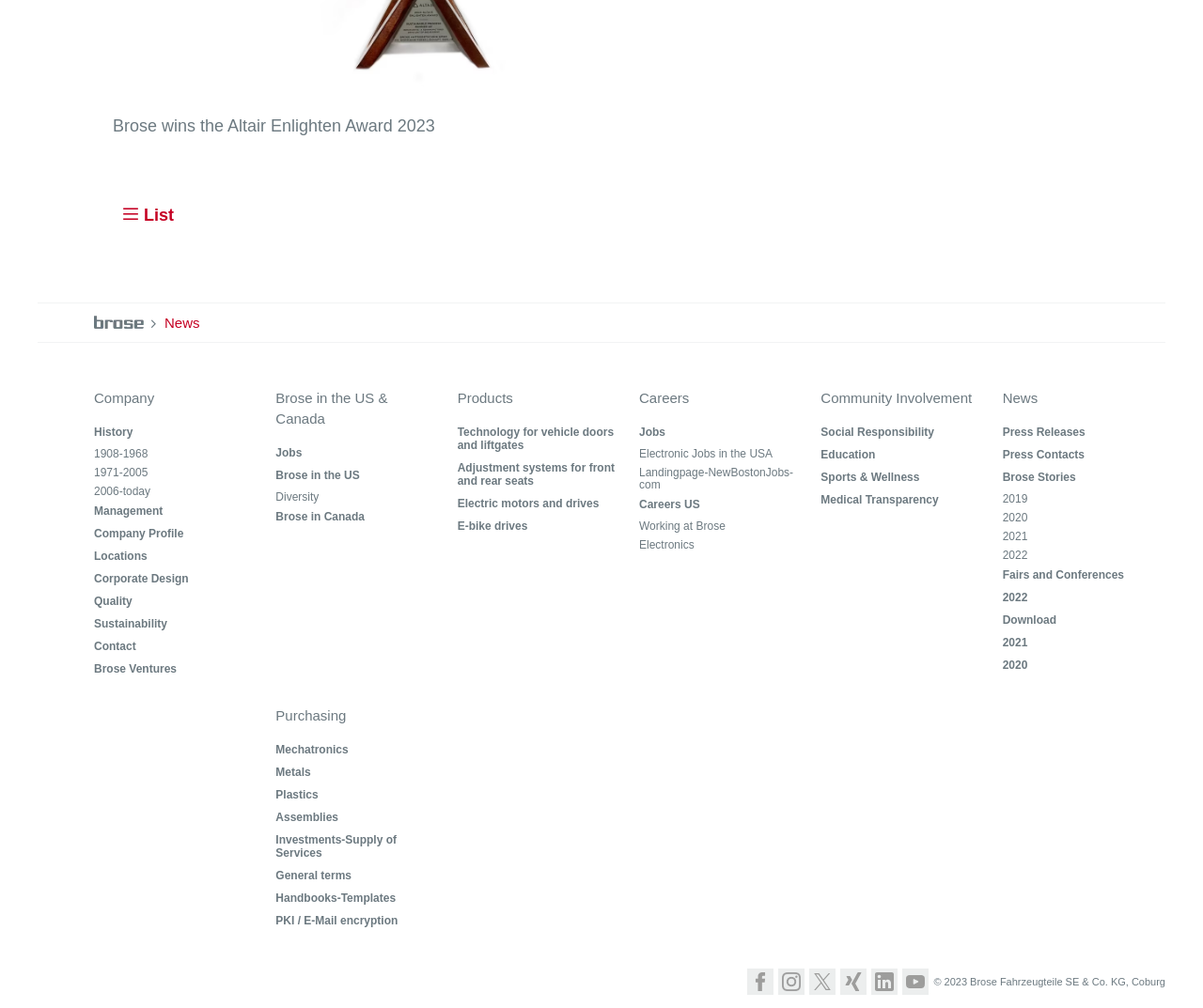Provide a brief response to the question using a single word or phrase: 
How many main categories are available in the 'Company' section?

11